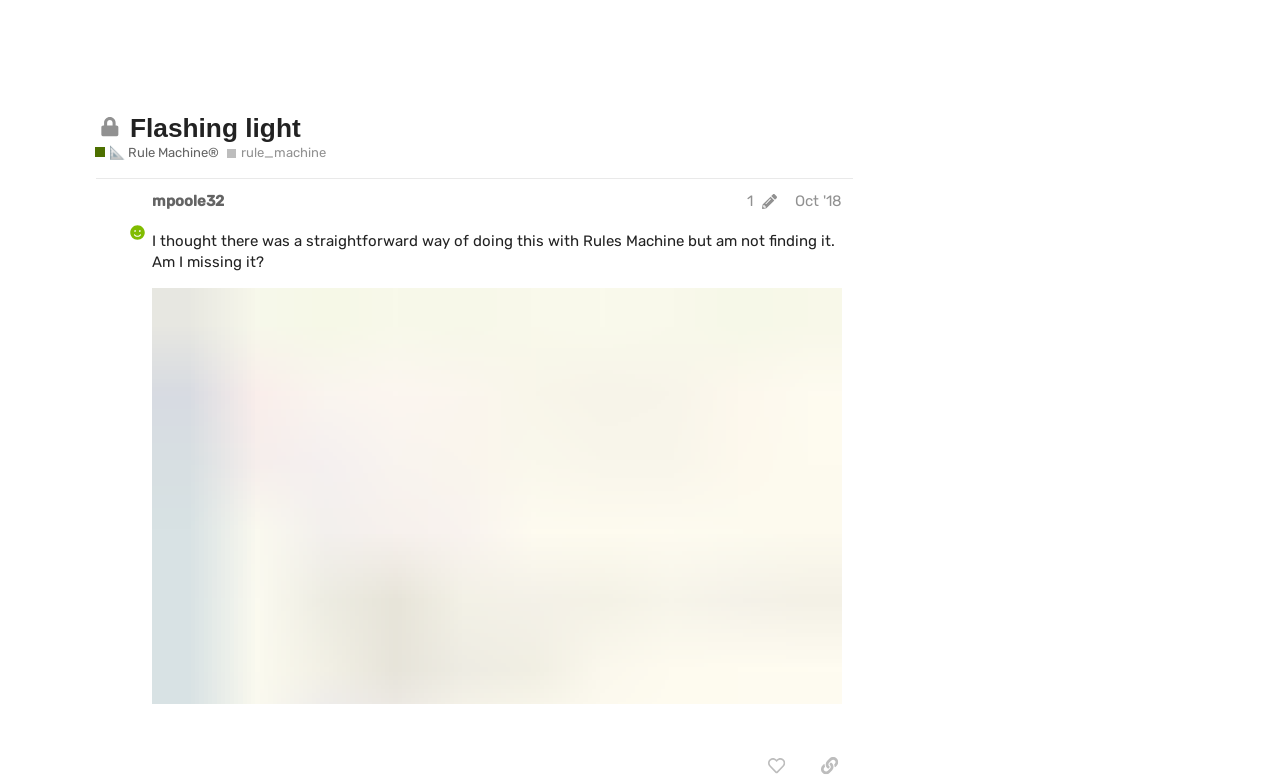Identify the bounding box coordinates for the UI element described as follows: Sep 2022. Use the format (top-left x, top-left y, bottom-right x, bottom-right y) and ensure all values are floating point numbers between 0 and 1.

[0.761, 0.586, 0.813, 0.613]